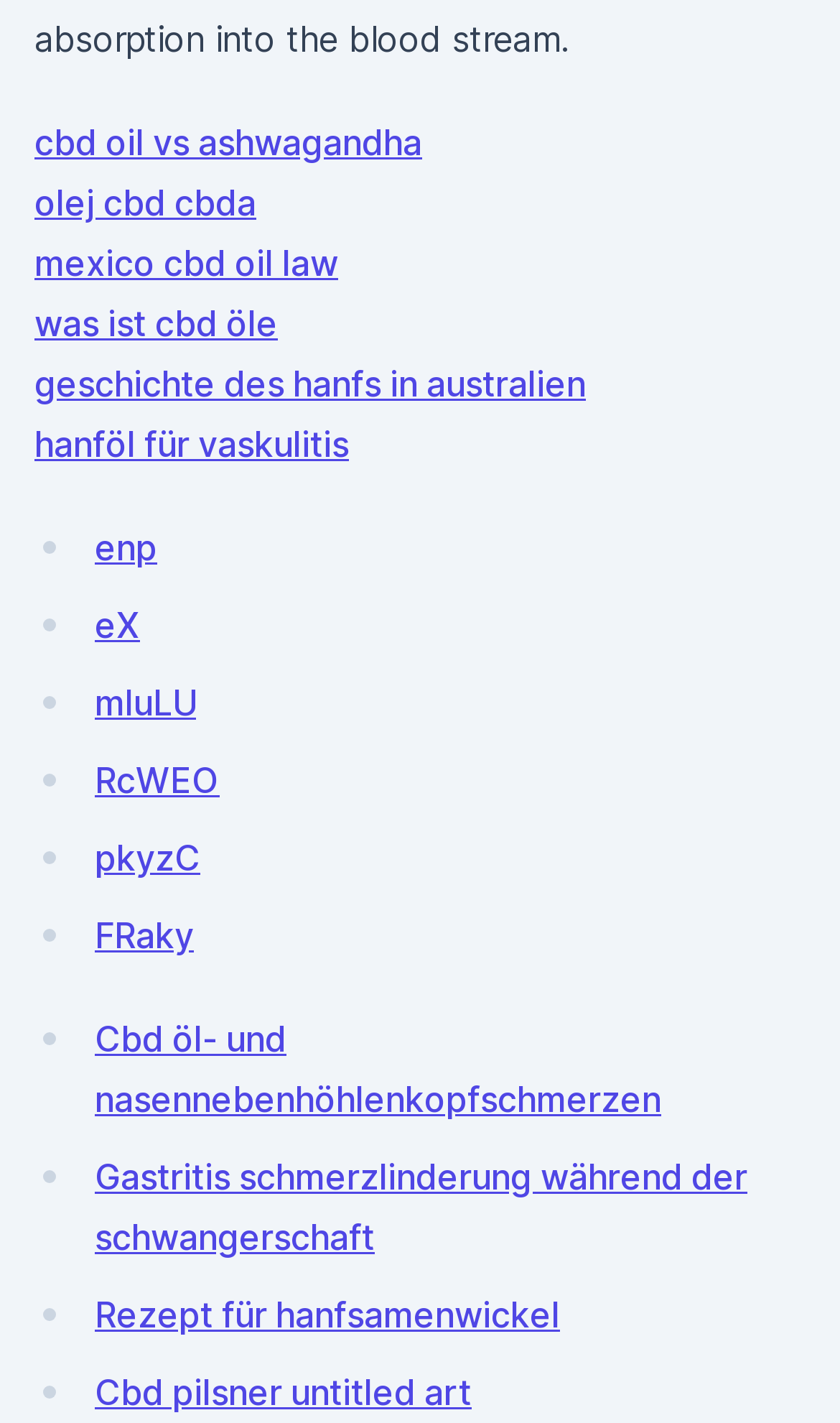Point out the bounding box coordinates of the section to click in order to follow this instruction: "Click on the link about CBD oil vs Ashwagandha".

[0.041, 0.084, 0.503, 0.115]